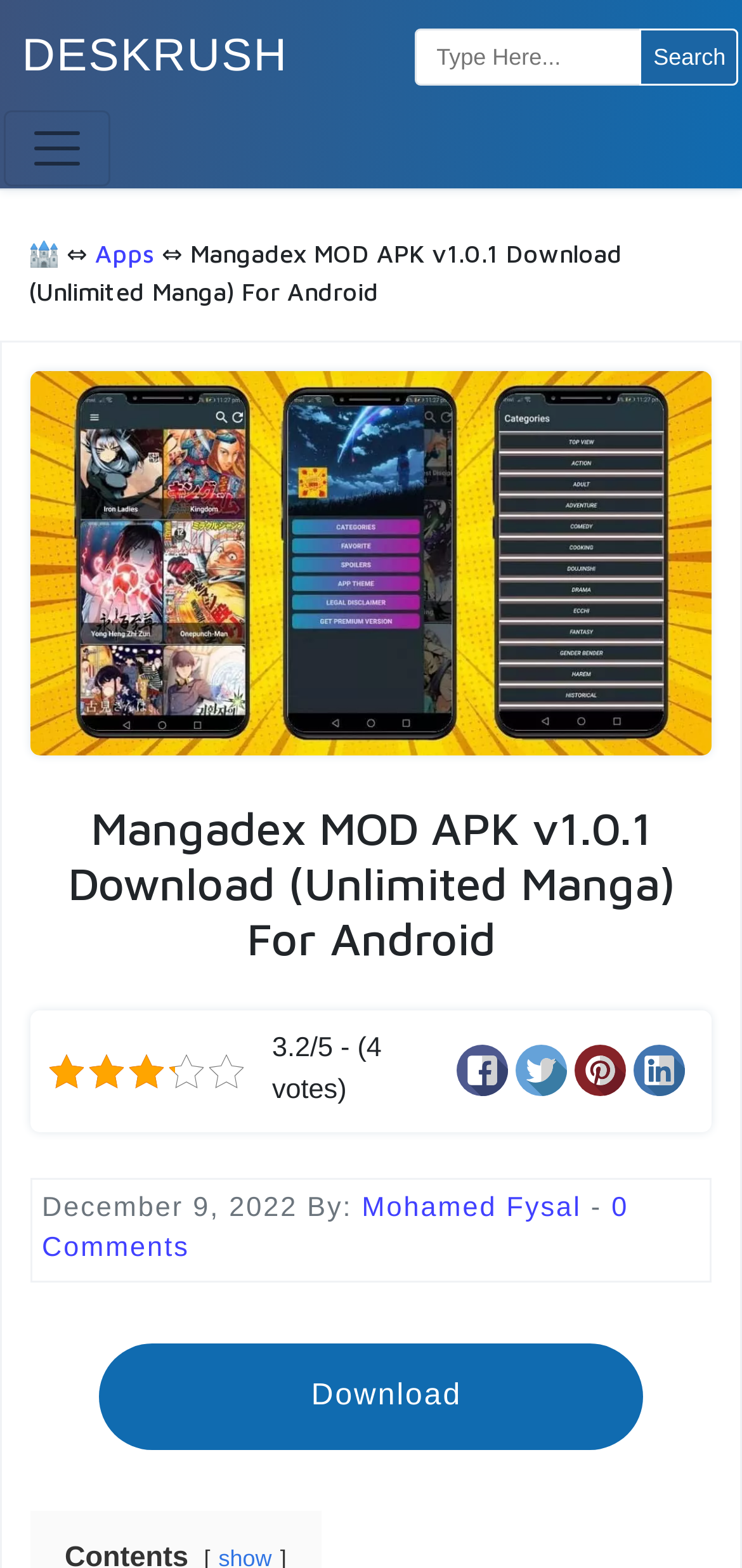Who is the author of the post?
Using the image as a reference, answer the question in detail.

The author of the post can be found in the link element which says 'Mohamed Fysal'.